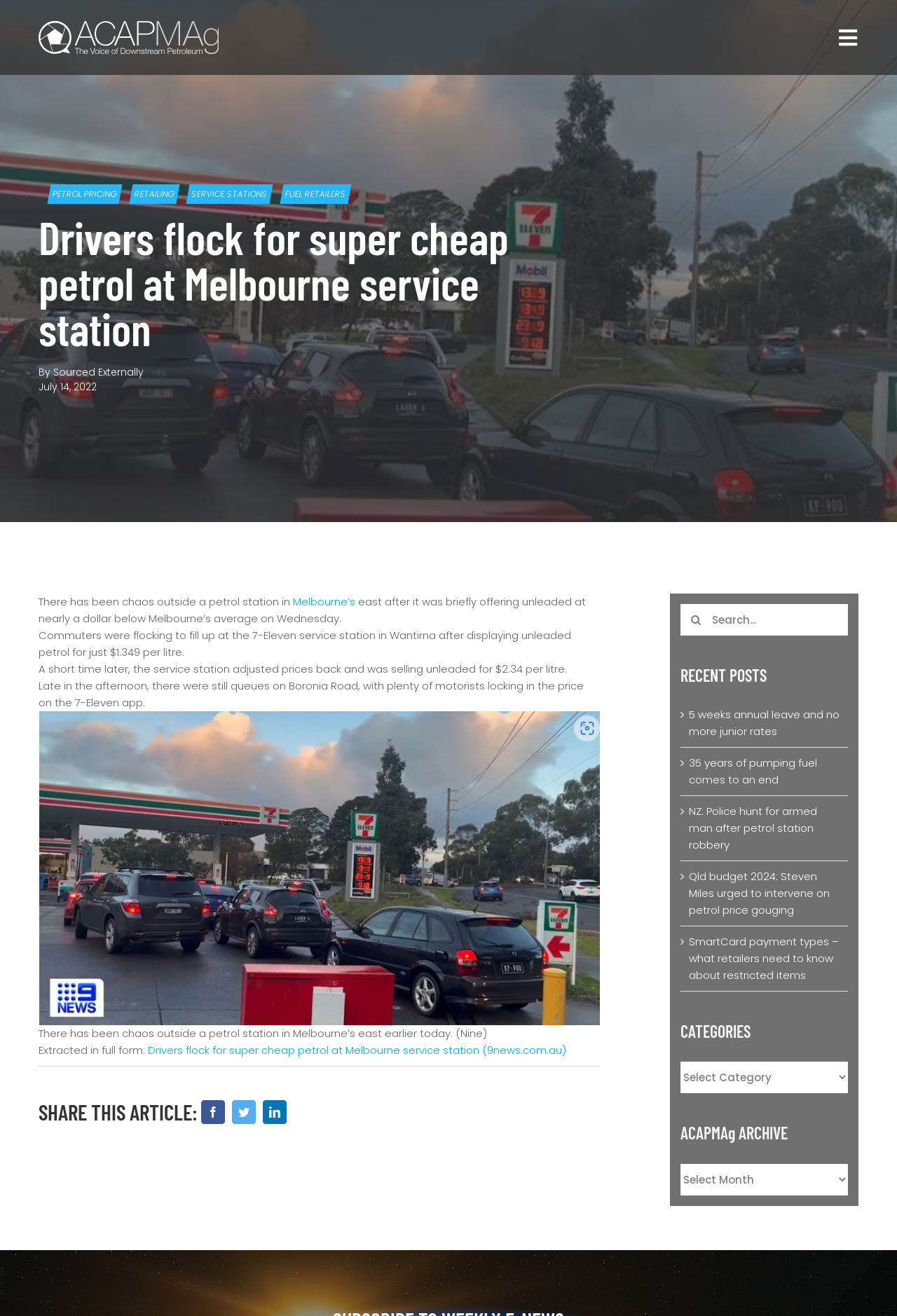Please determine the bounding box coordinates of the area that needs to be clicked to complete this task: 'Search for something'. The coordinates must be four float numbers between 0 and 1, formatted as [left, top, right, bottom].

[0.759, 0.459, 0.945, 0.483]